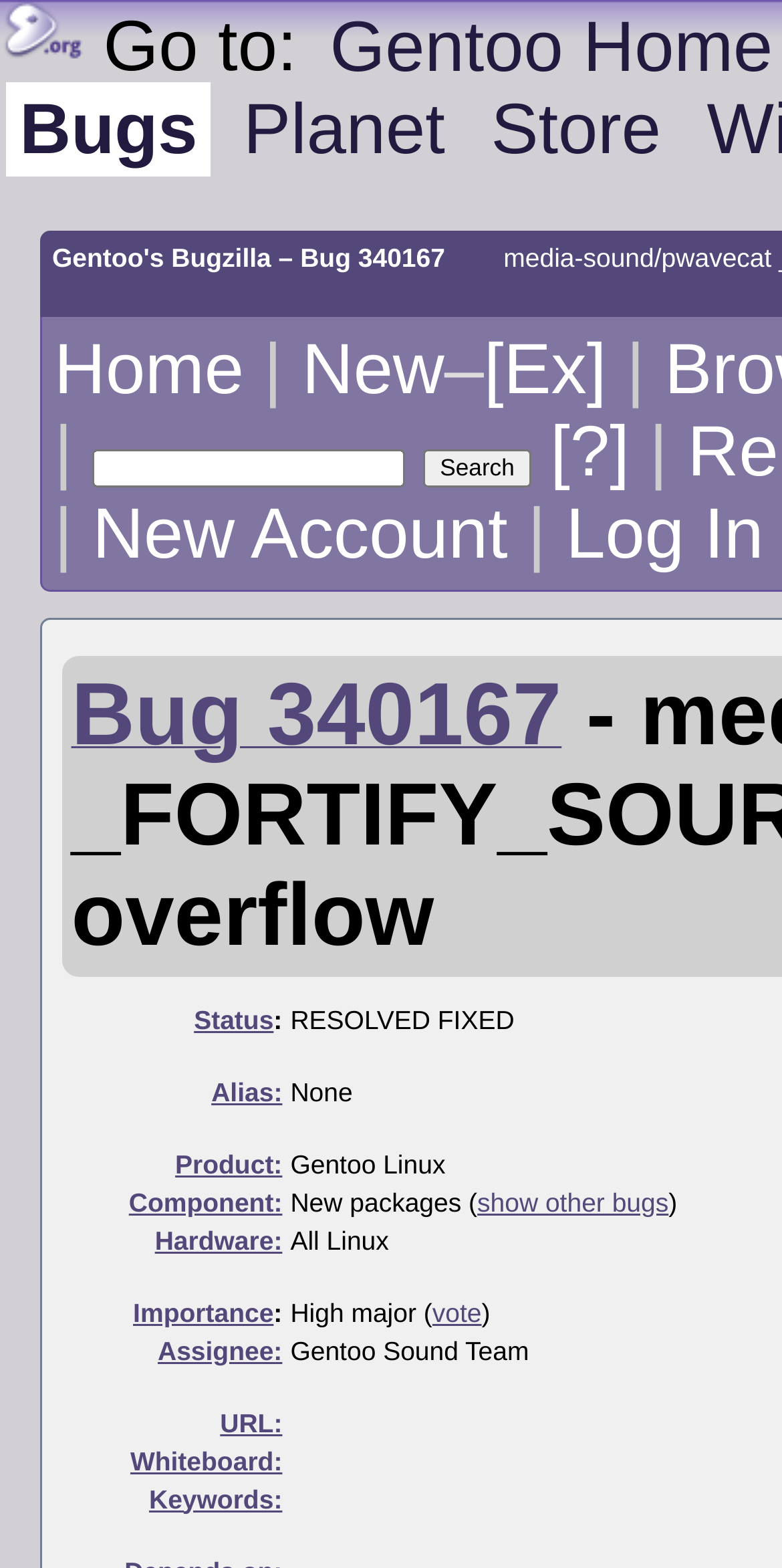What is the name of the bug?
Please answer the question with a single word or phrase, referencing the image.

Bug 340167